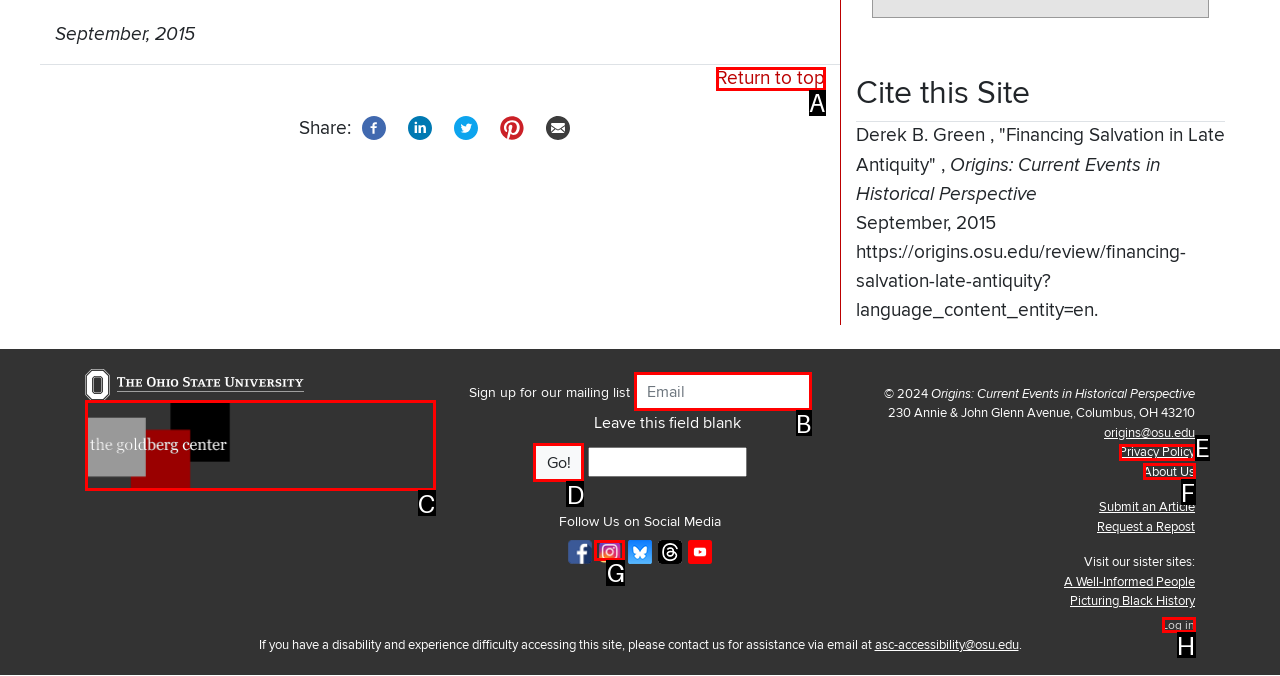Choose the correct UI element to click for this task: Click on Go! Answer using the letter from the given choices.

D